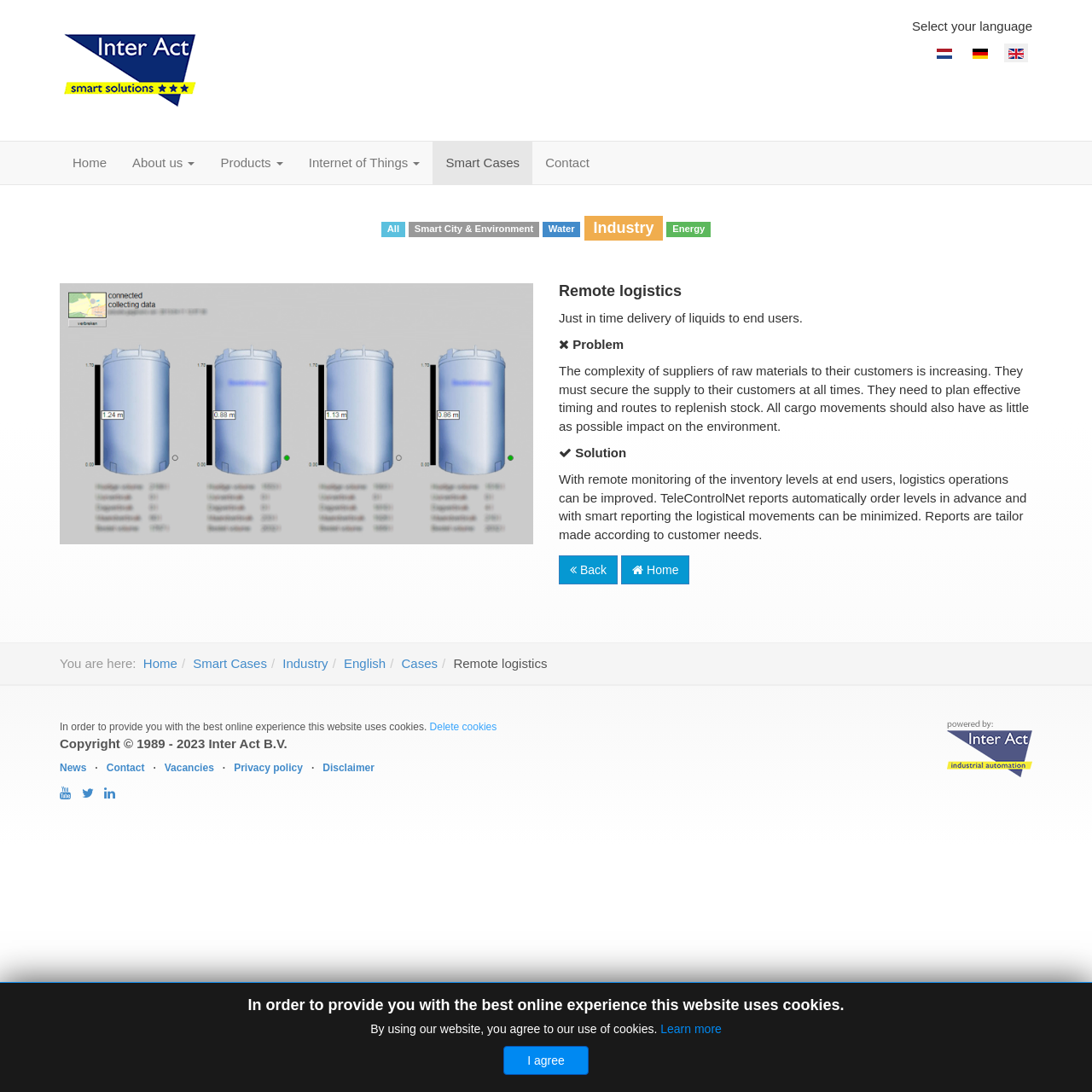Give the bounding box coordinates for the element described by: "Cases".

[0.368, 0.601, 0.401, 0.614]